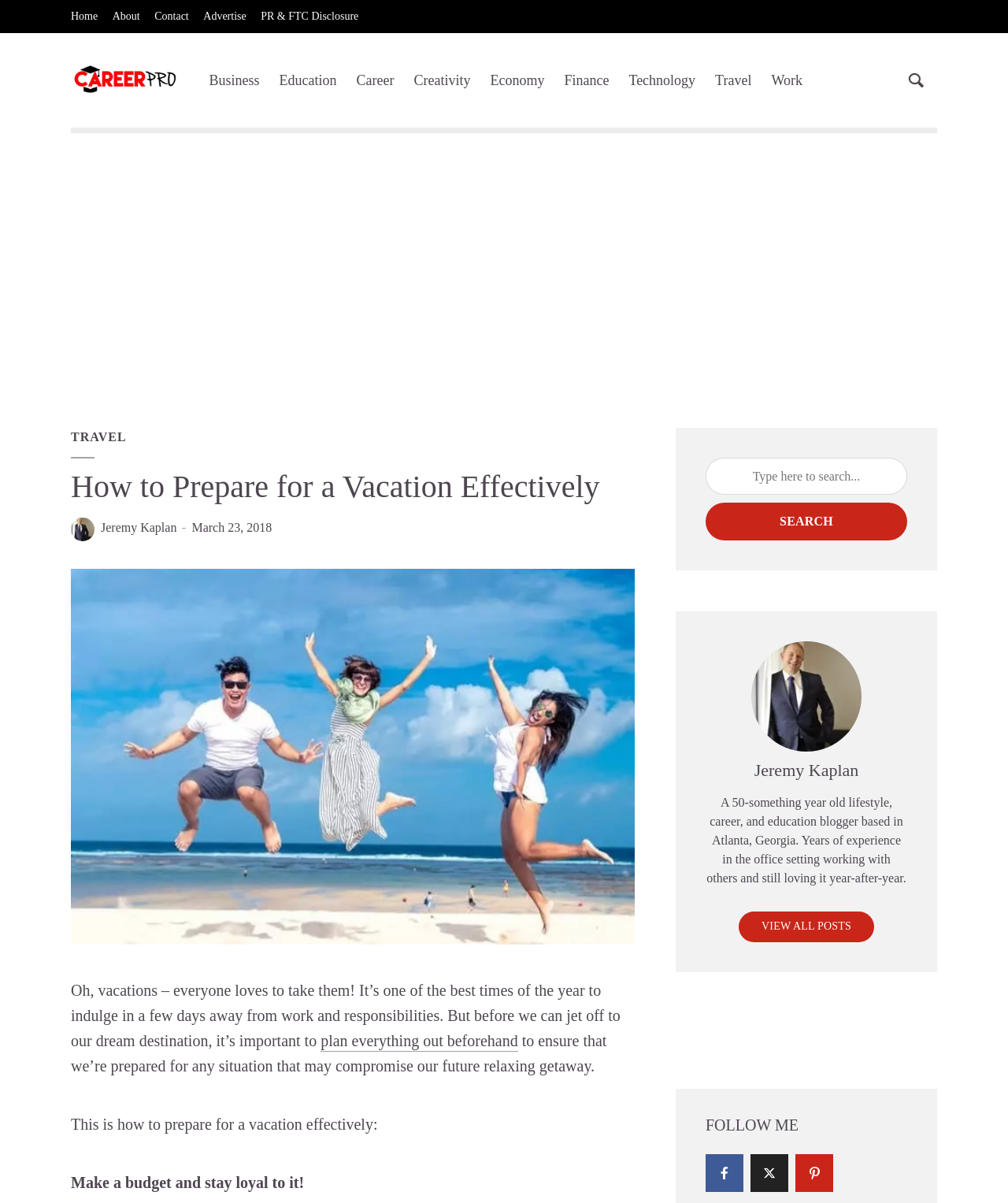Locate and extract the text of the main heading on the webpage.

How to Prepare for a Vacation Effectively